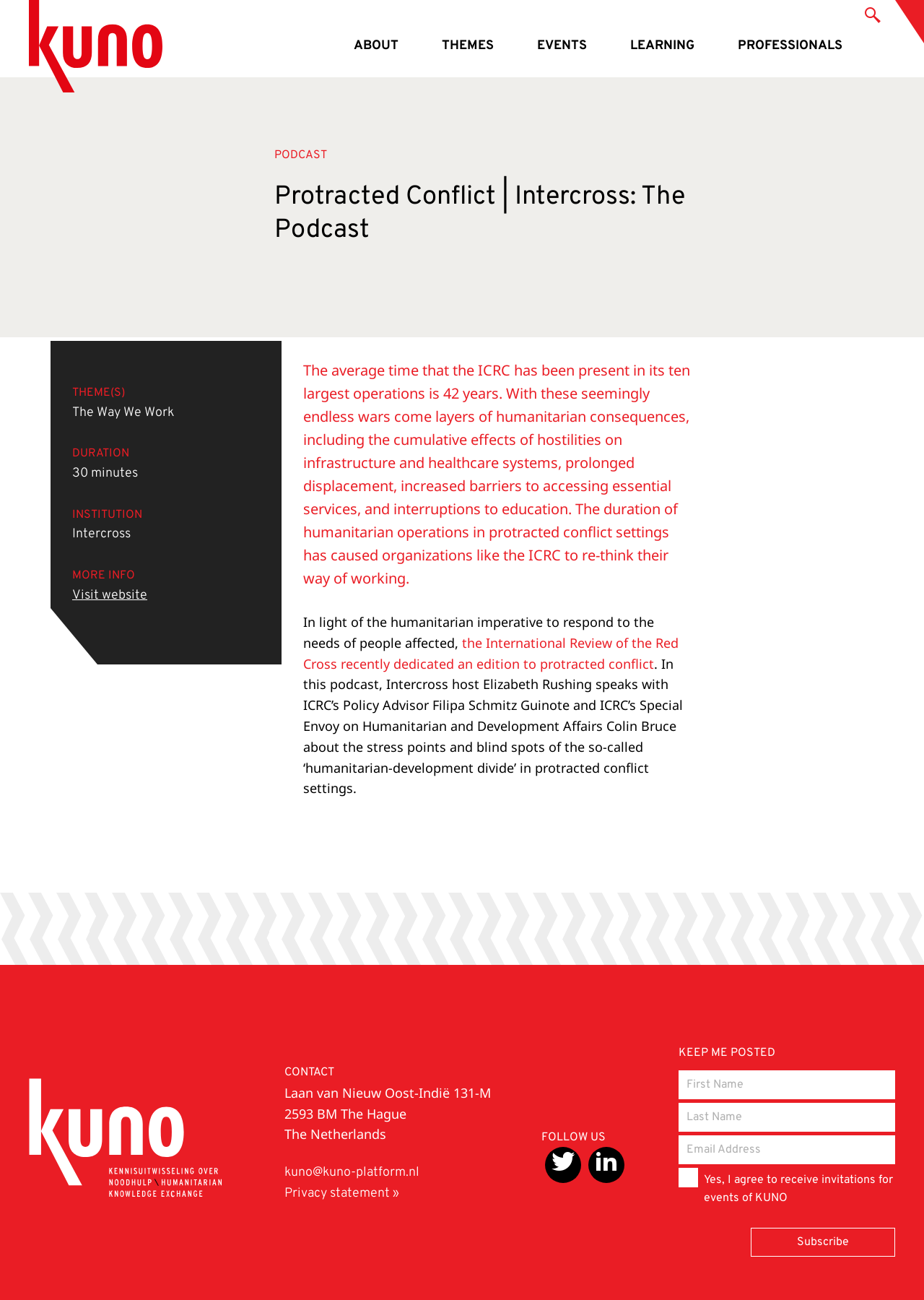What is the duration of the podcast?
With the help of the image, please provide a detailed response to the question.

I found the answer by looking at the static text element with the text '30 minutes' which is located near the heading element 'DURATION', indicating that it is the duration of the podcast.